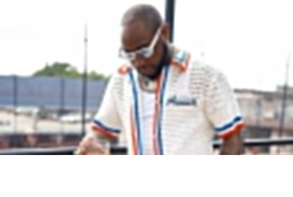What is the article about?
Kindly offer a comprehensive and detailed response to the question.

The article is about the Nigerian musician Davido, specifically discussing his recent activities and updates regarding his well-being, suggesting a positive narrative that resonates with fans and followers.